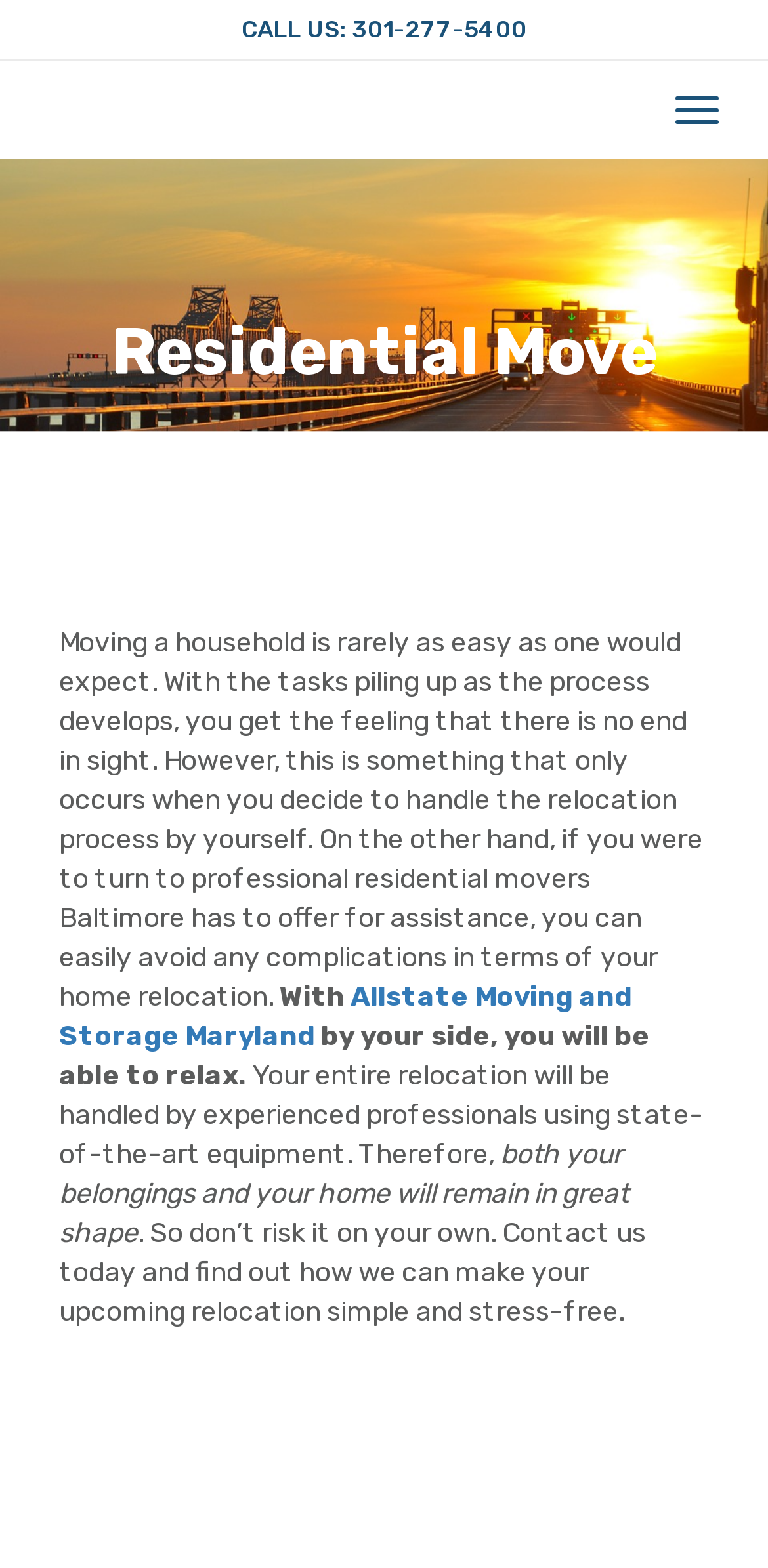What is the benefit of hiring professional movers?
Look at the image and respond with a one-word or short-phrase answer.

Avoid complications